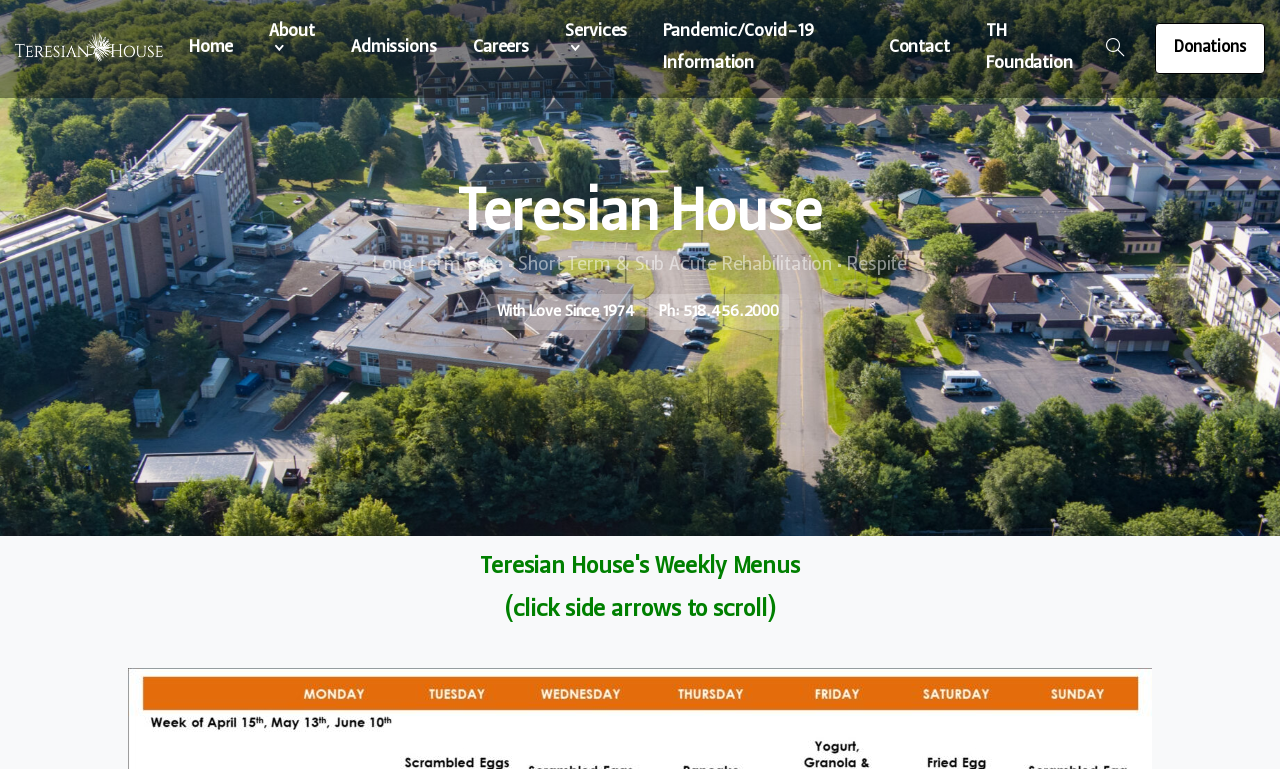Determine the bounding box coordinates of the UI element that matches the following description: "Channel Authentication". The coordinates should be four float numbers between 0 and 1 in the format [left, top, right, bottom].

None